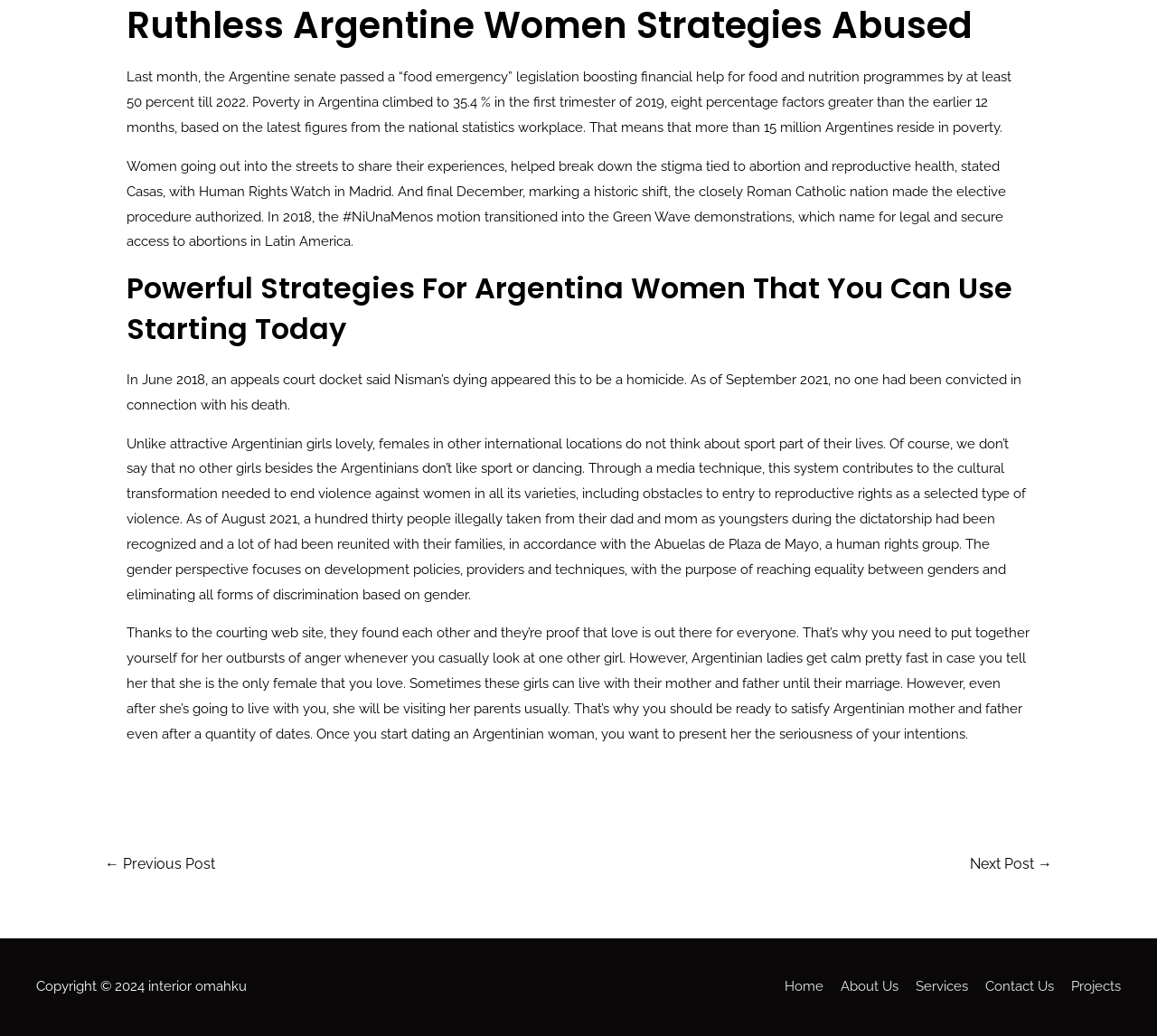Given the element description "Next Post →", identify the bounding box of the corresponding UI element.

[0.82, 0.819, 0.928, 0.852]